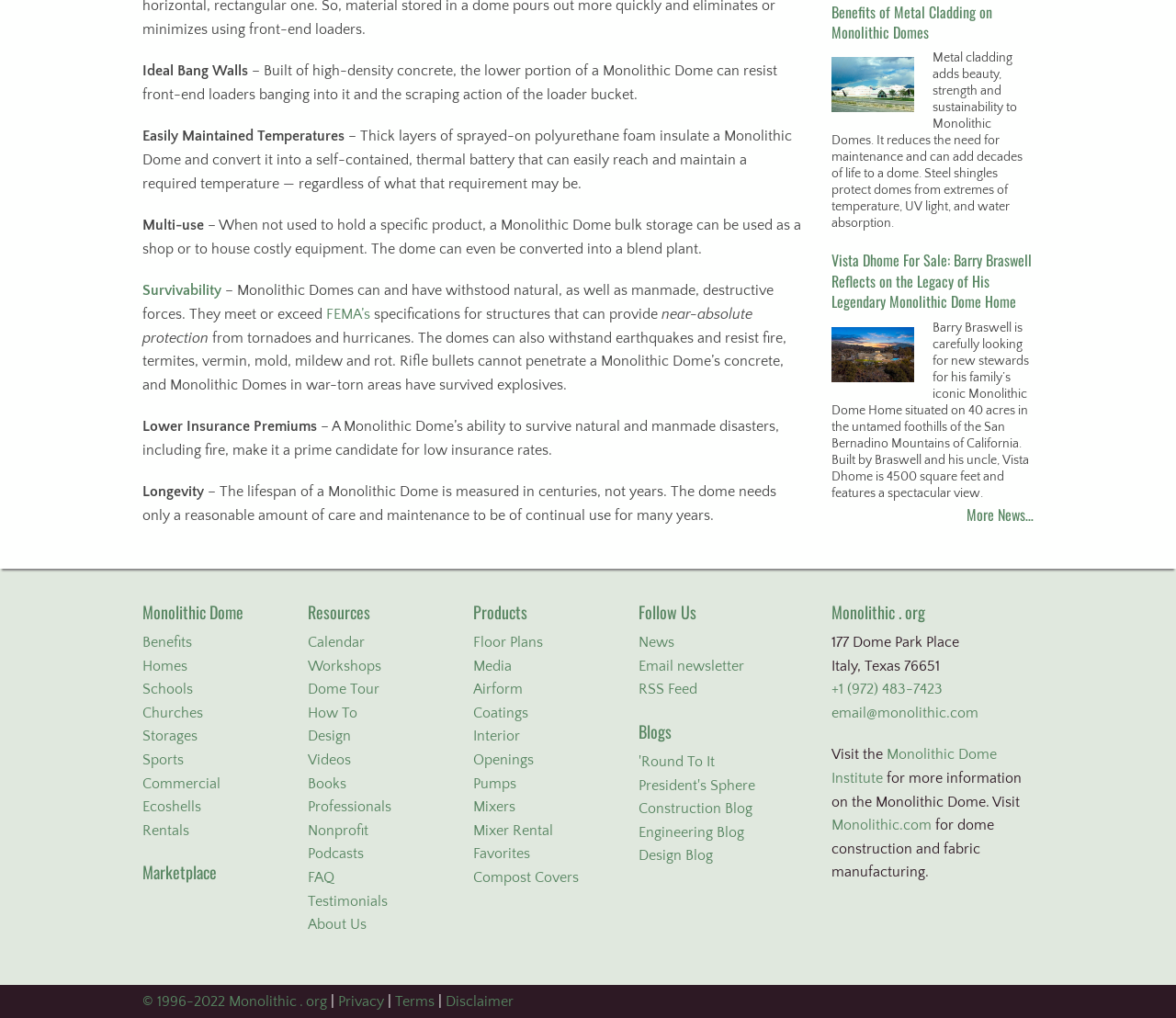Provide a short, one-word or phrase answer to the question below:
What is the location of the Monolithic Dome Institute?

Italy, Texas 76651